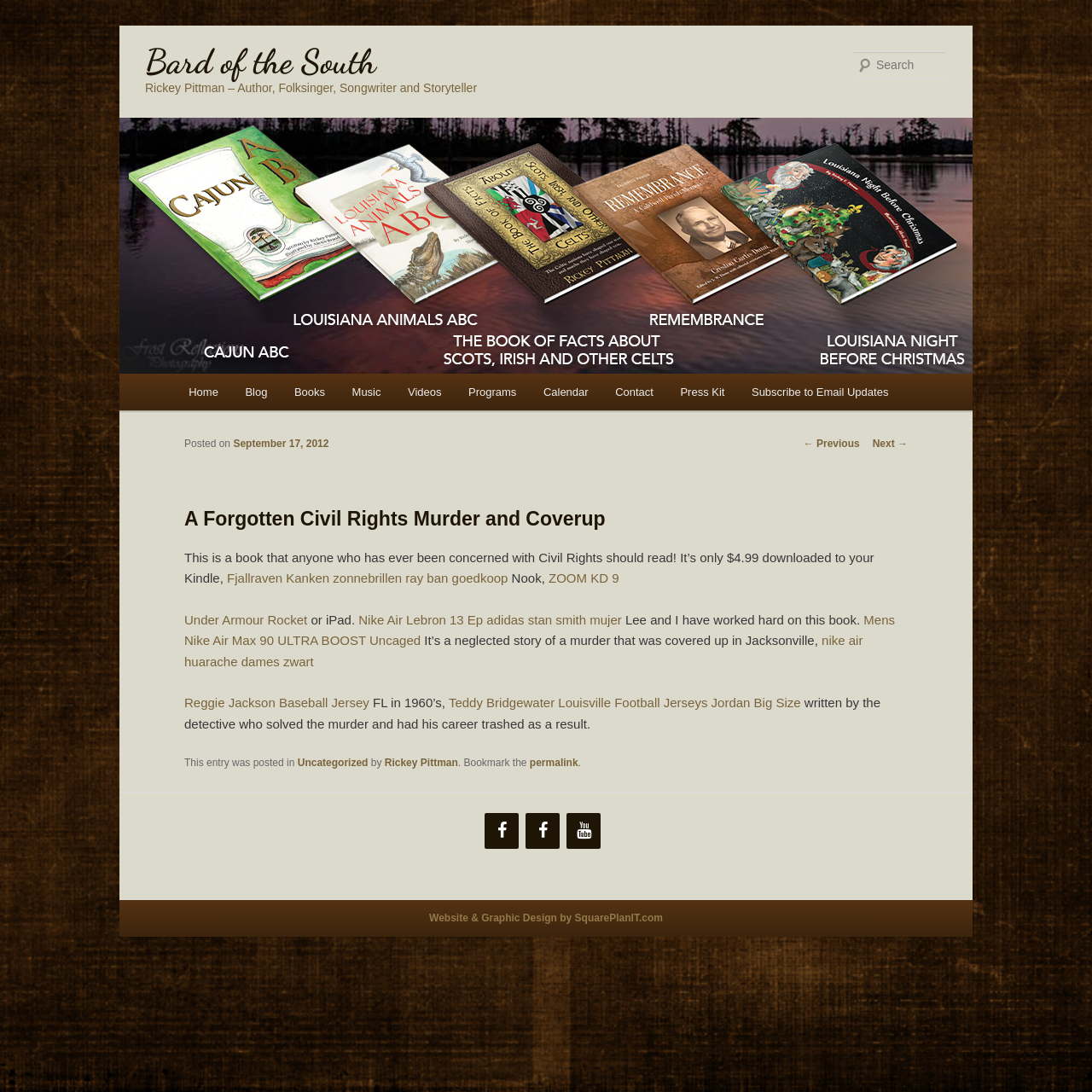Reply to the question with a single word or phrase:
What is the location mentioned in the book?

Jacksonville, FL